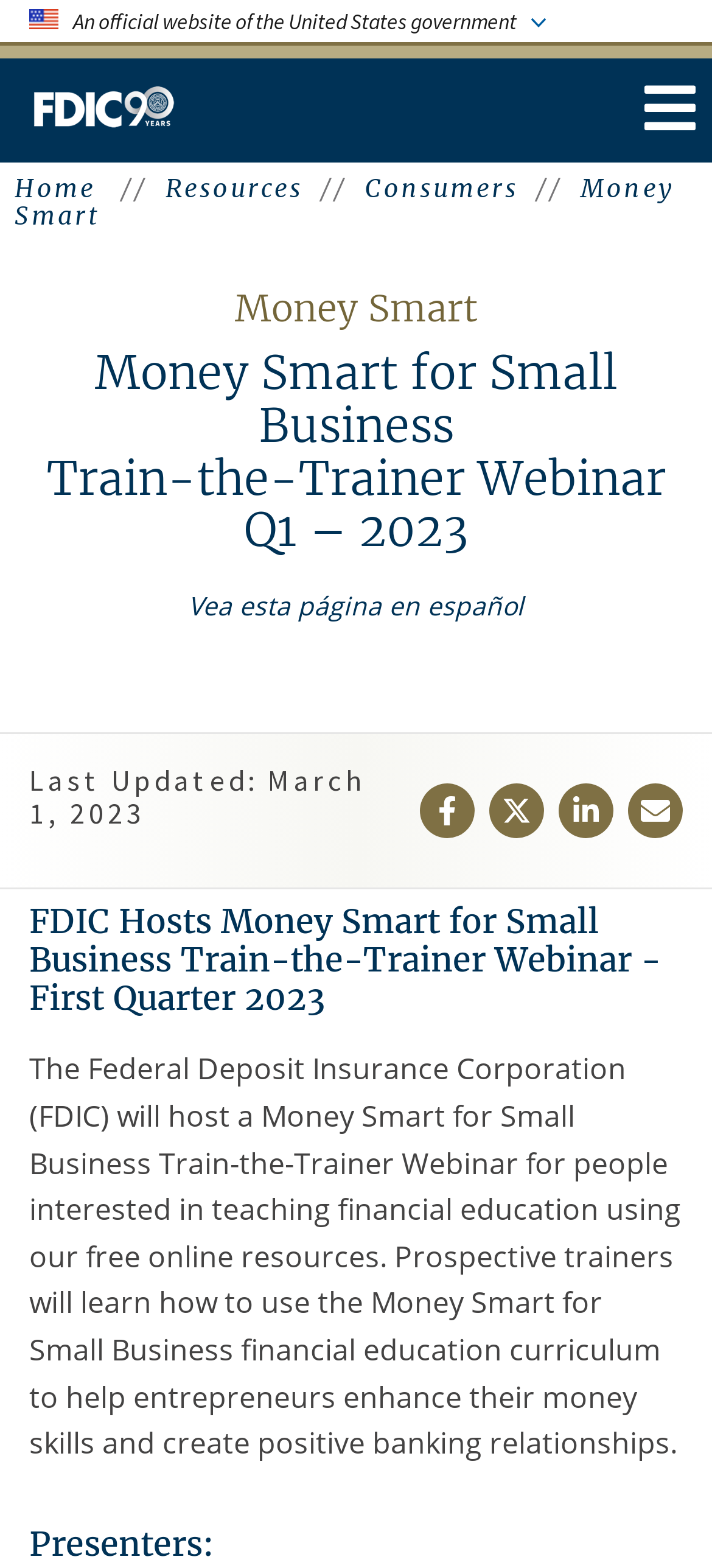Based on the element description Home, identify the bounding box of the UI element in the given webpage screenshot. The coordinates should be in the format (top-left x, top-left y, bottom-right x, bottom-right y) and must be between 0 and 1.

[0.021, 0.11, 0.134, 0.13]